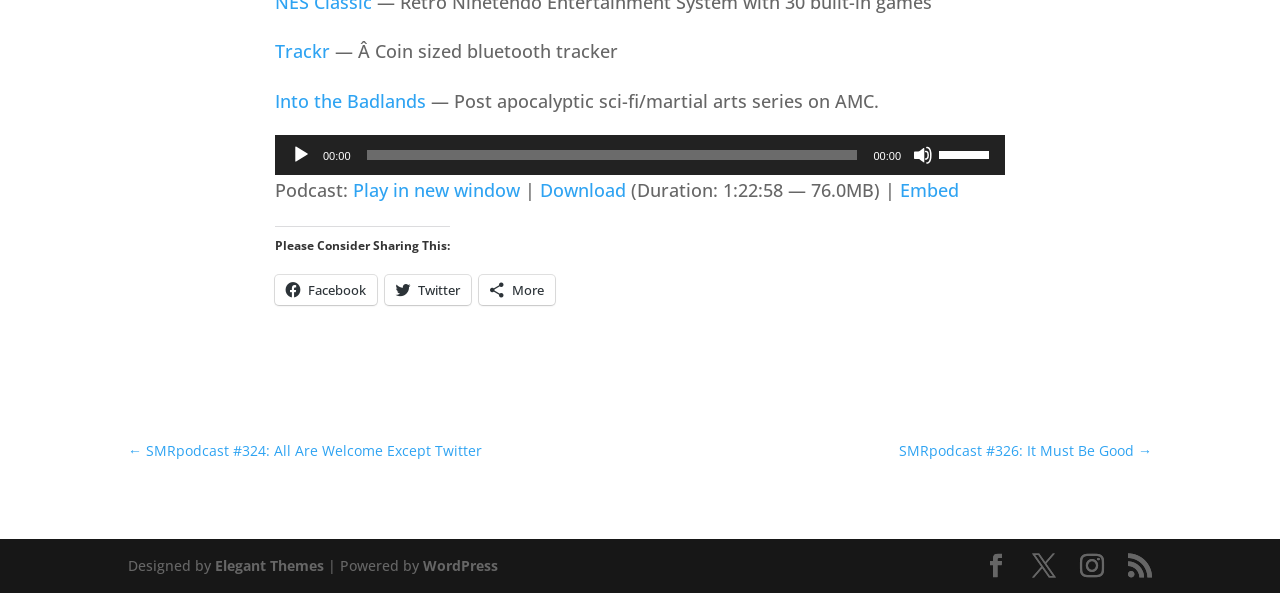Please identify the bounding box coordinates of the clickable area that will allow you to execute the instruction: "Share on Facebook".

[0.215, 0.464, 0.295, 0.515]